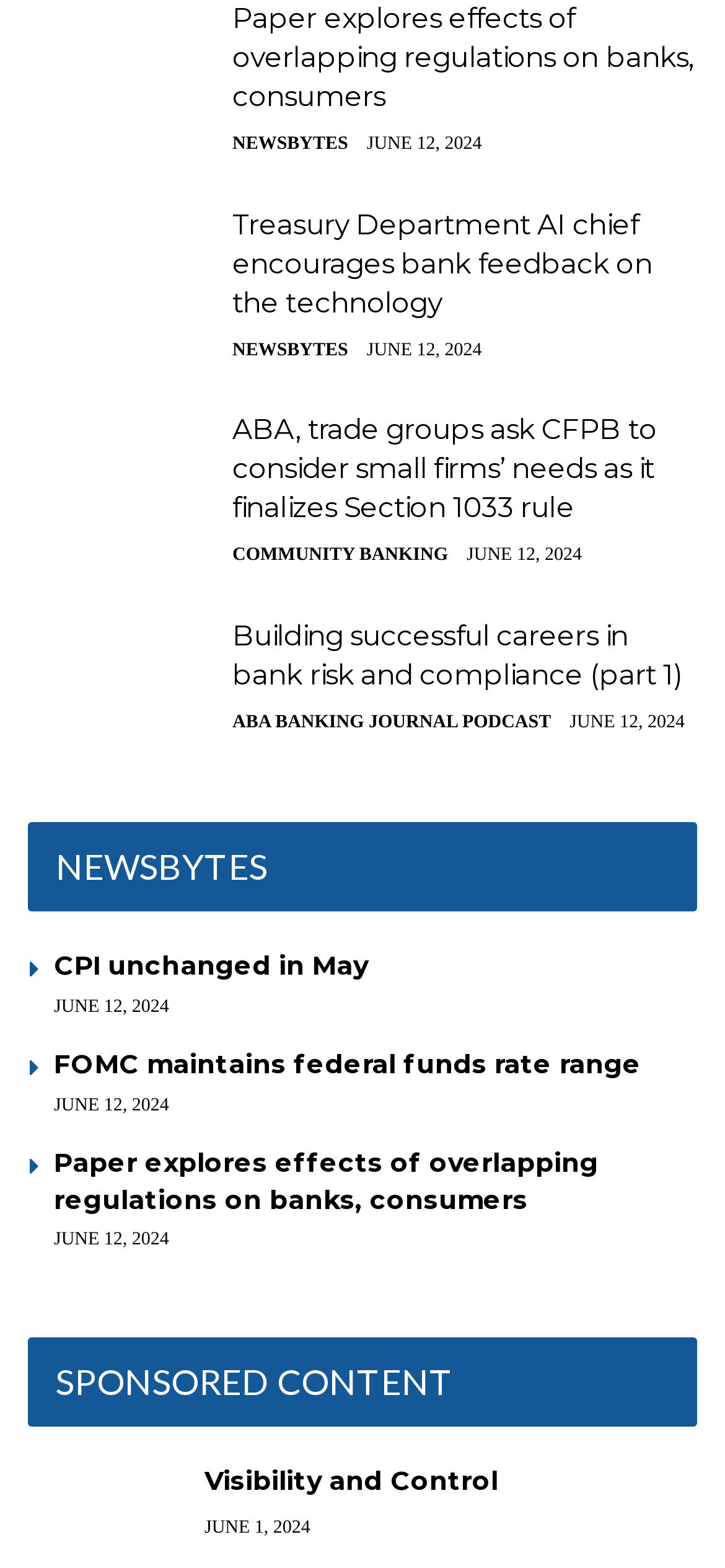Indicate the bounding box coordinates of the element that must be clicked to execute the instruction: "View article about U.S. Supreme Court ruling on CFPB’s funding structure". The coordinates should be given as four float numbers between 0 and 1, i.e., [left, top, right, bottom].

[0.038, 0.261, 0.295, 0.346]